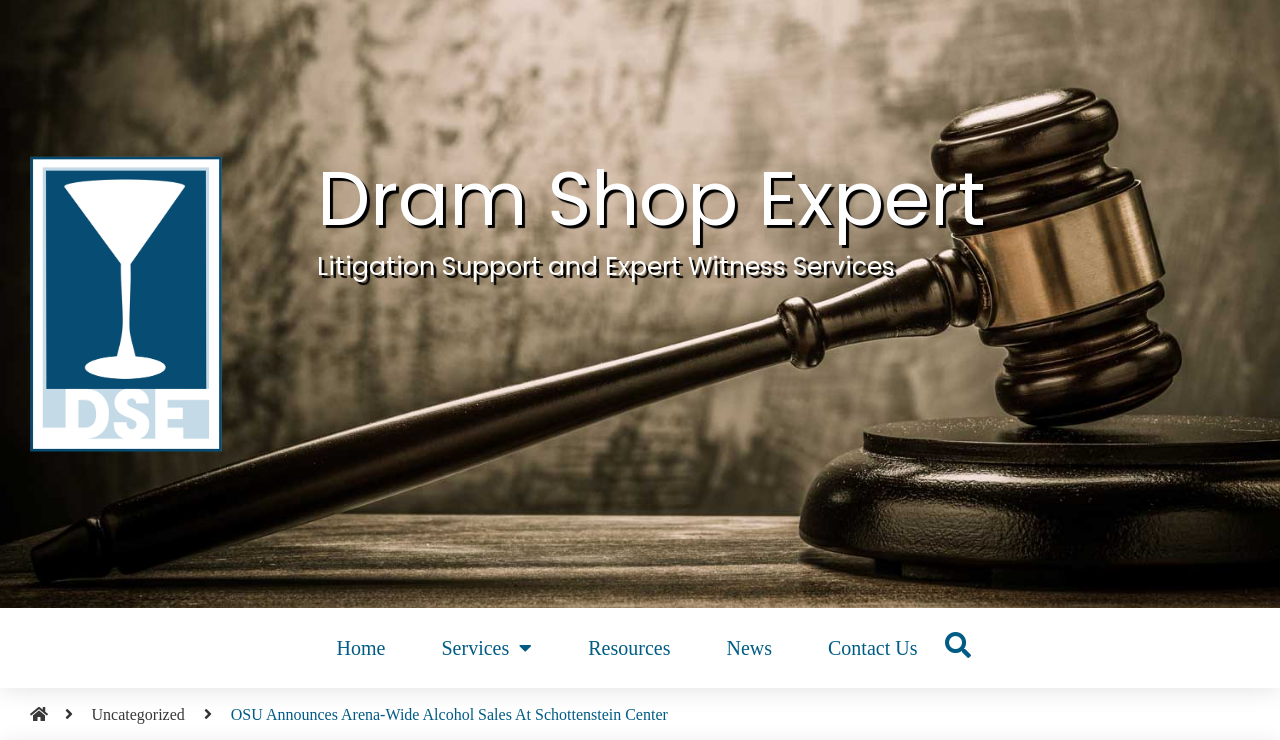Please find the bounding box coordinates in the format (top-left x, top-left y, bottom-right x, bottom-right y) for the given element description. Ensure the coordinates are floating point numbers between 0 and 1. Description: Resources

[0.438, 0.842, 0.546, 0.909]